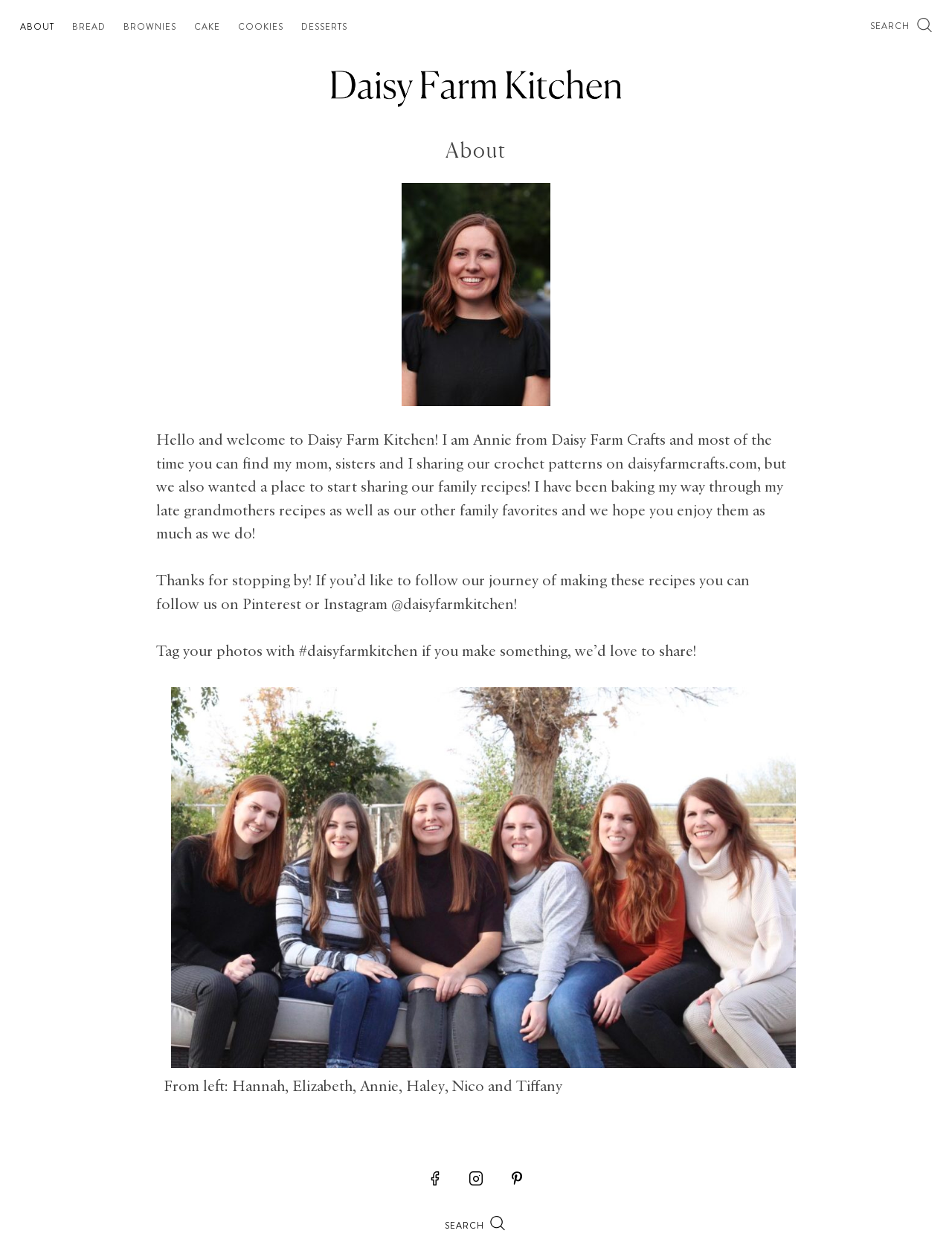Highlight the bounding box coordinates of the element you need to click to perform the following instruction: "Follow Daisy Farm Kitchen on Pinterest."

[0.255, 0.481, 0.316, 0.493]